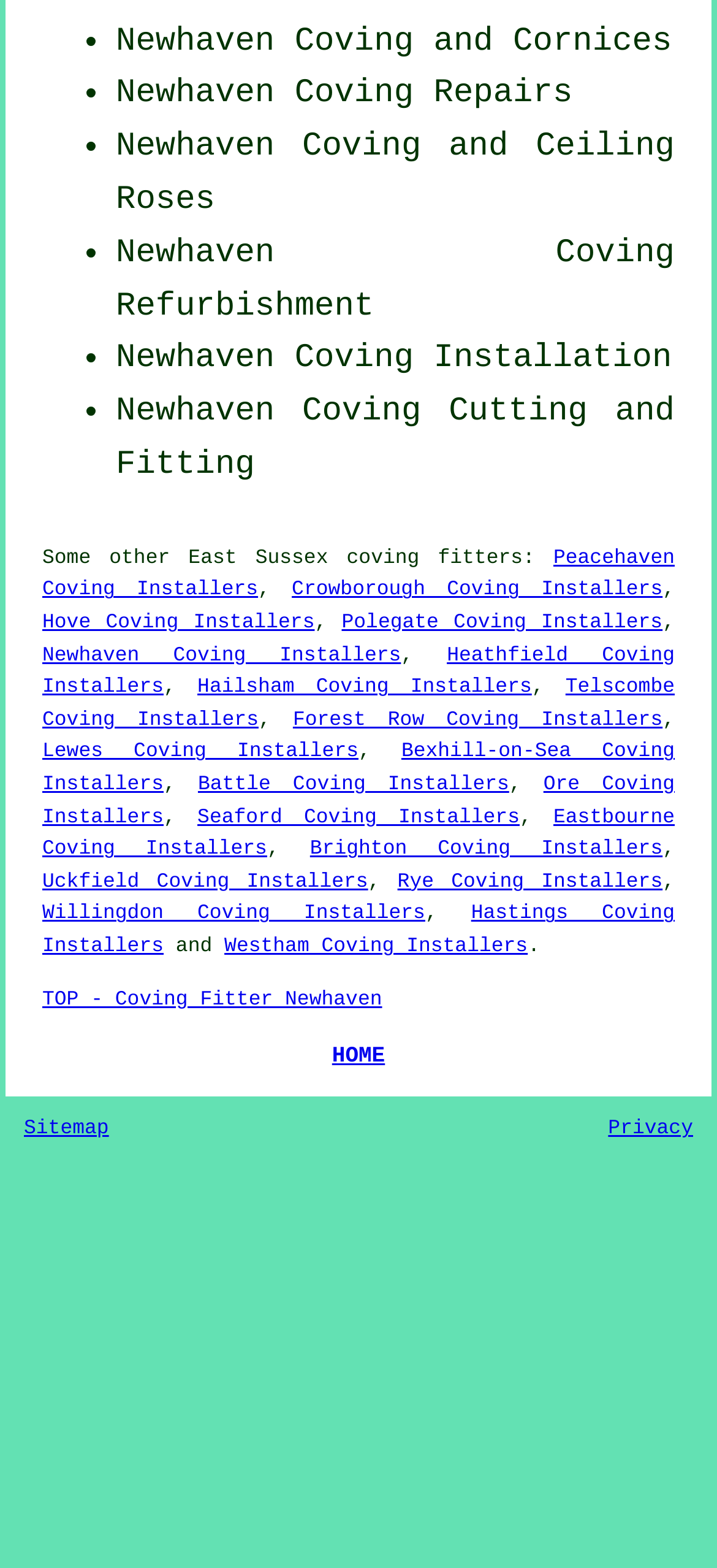Determine the bounding box for the UI element as described: "HOME". The coordinates should be represented as four float numbers between 0 and 1, formatted as [left, top, right, bottom].

[0.463, 0.665, 0.537, 0.682]